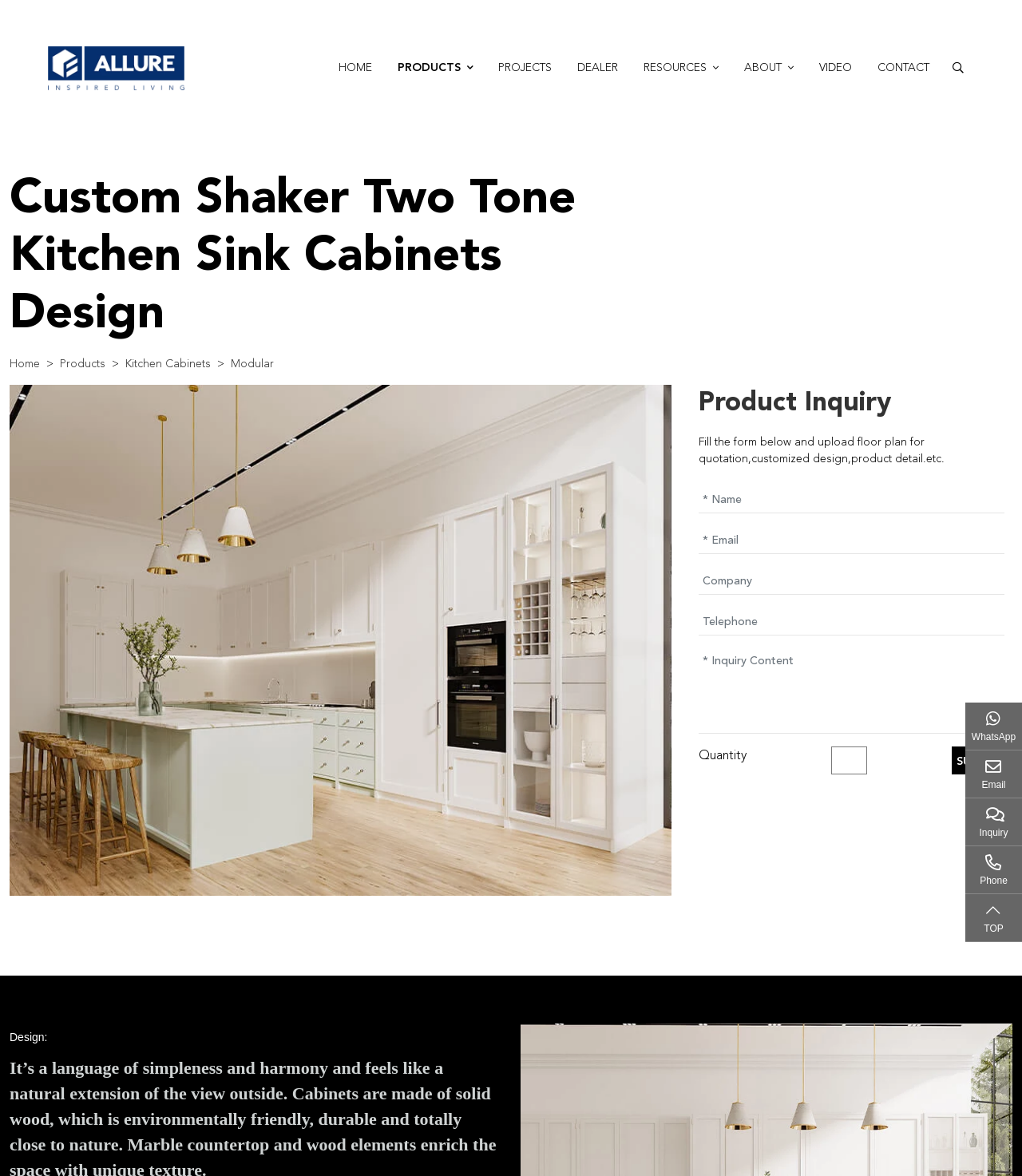Determine the main headline of the webpage and provide its text.

Custom Shaker Two Tone Kitchen Sink Cabinets Design